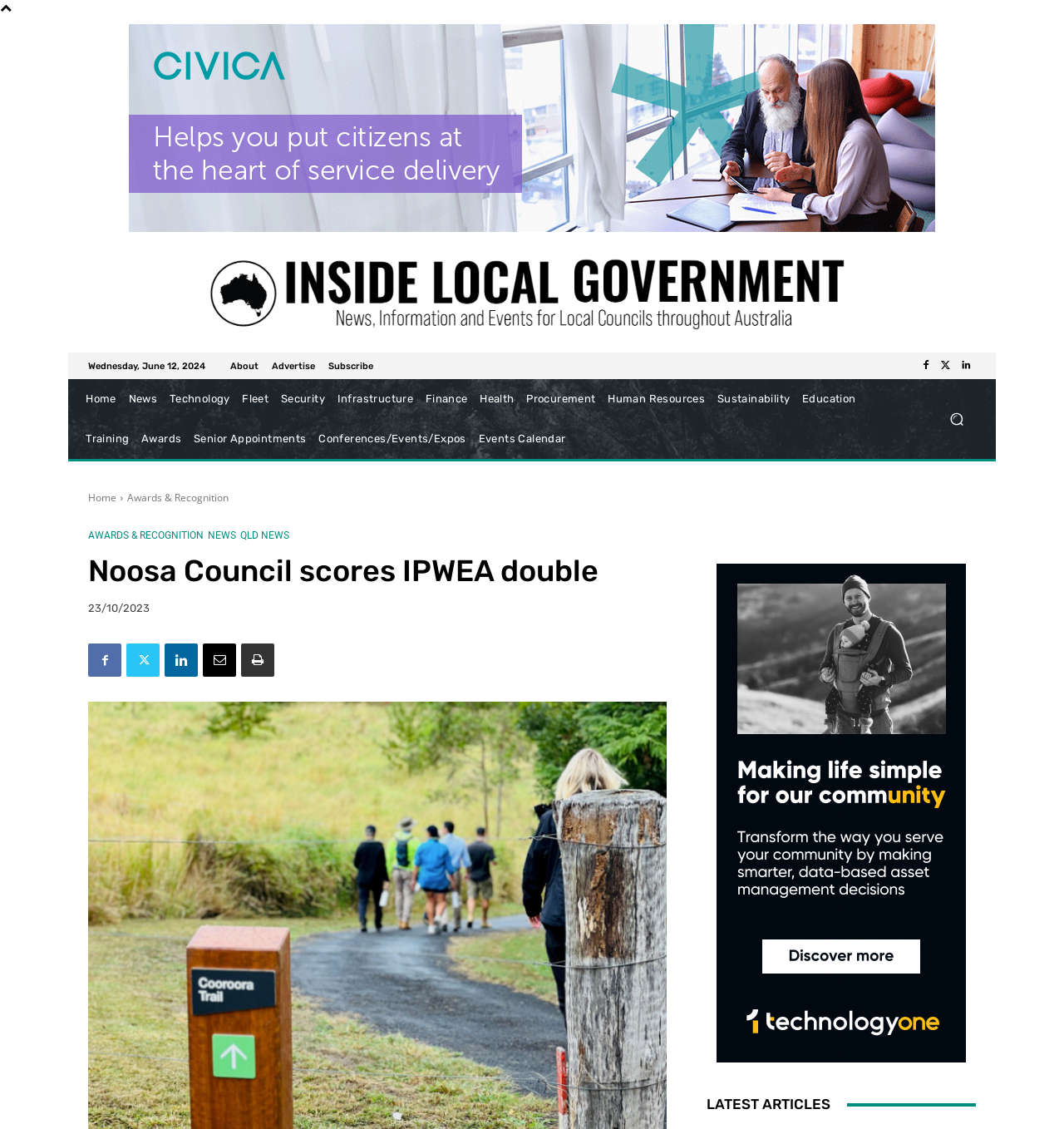Locate the bounding box coordinates of the area you need to click to fulfill this instruction: 'Give to the church'. The coordinates must be in the form of four float numbers ranging from 0 to 1: [left, top, right, bottom].

None